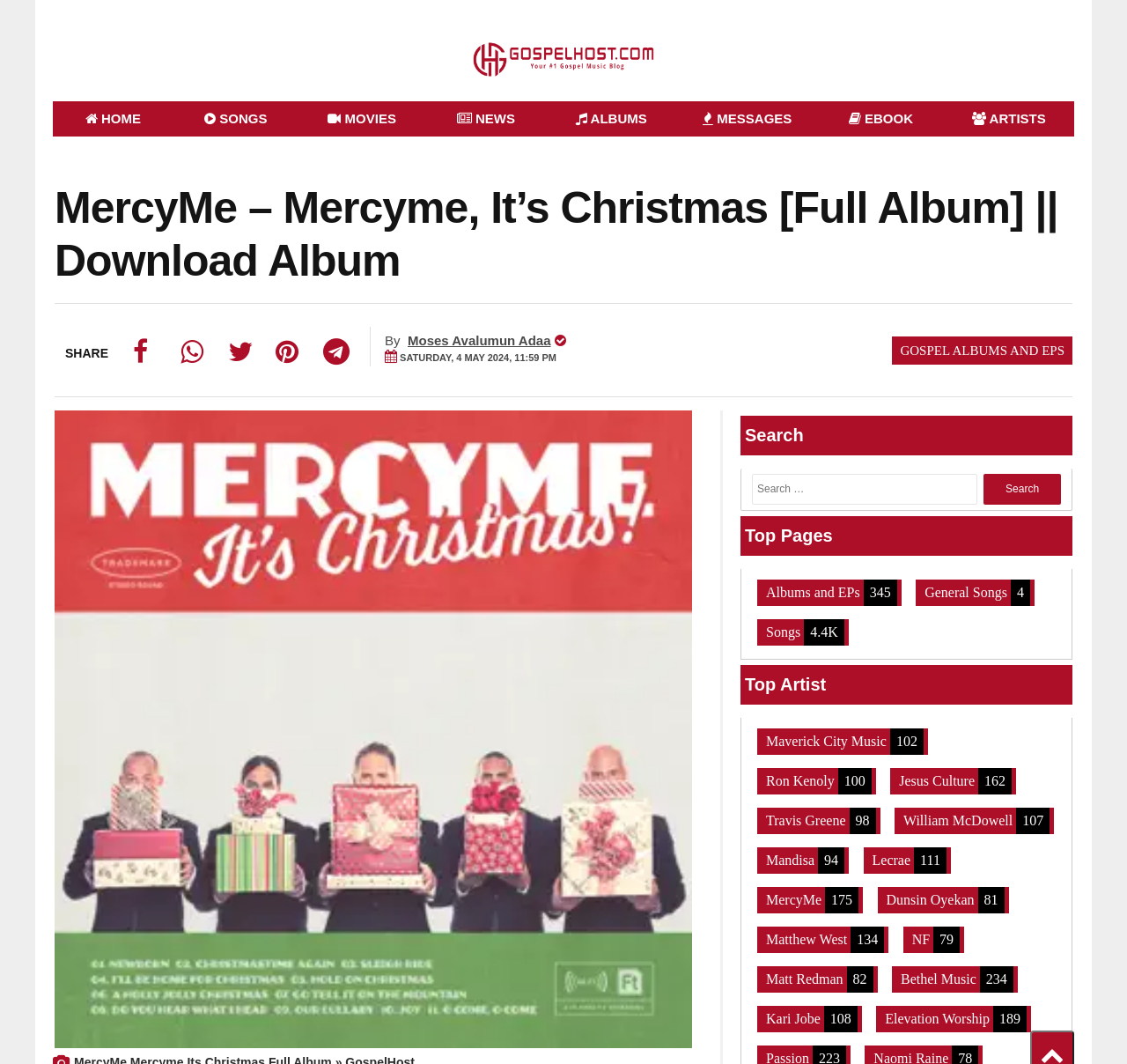Mark the bounding box of the element that matches the following description: "Kari Jobe 108".

[0.672, 0.942, 0.765, 0.972]